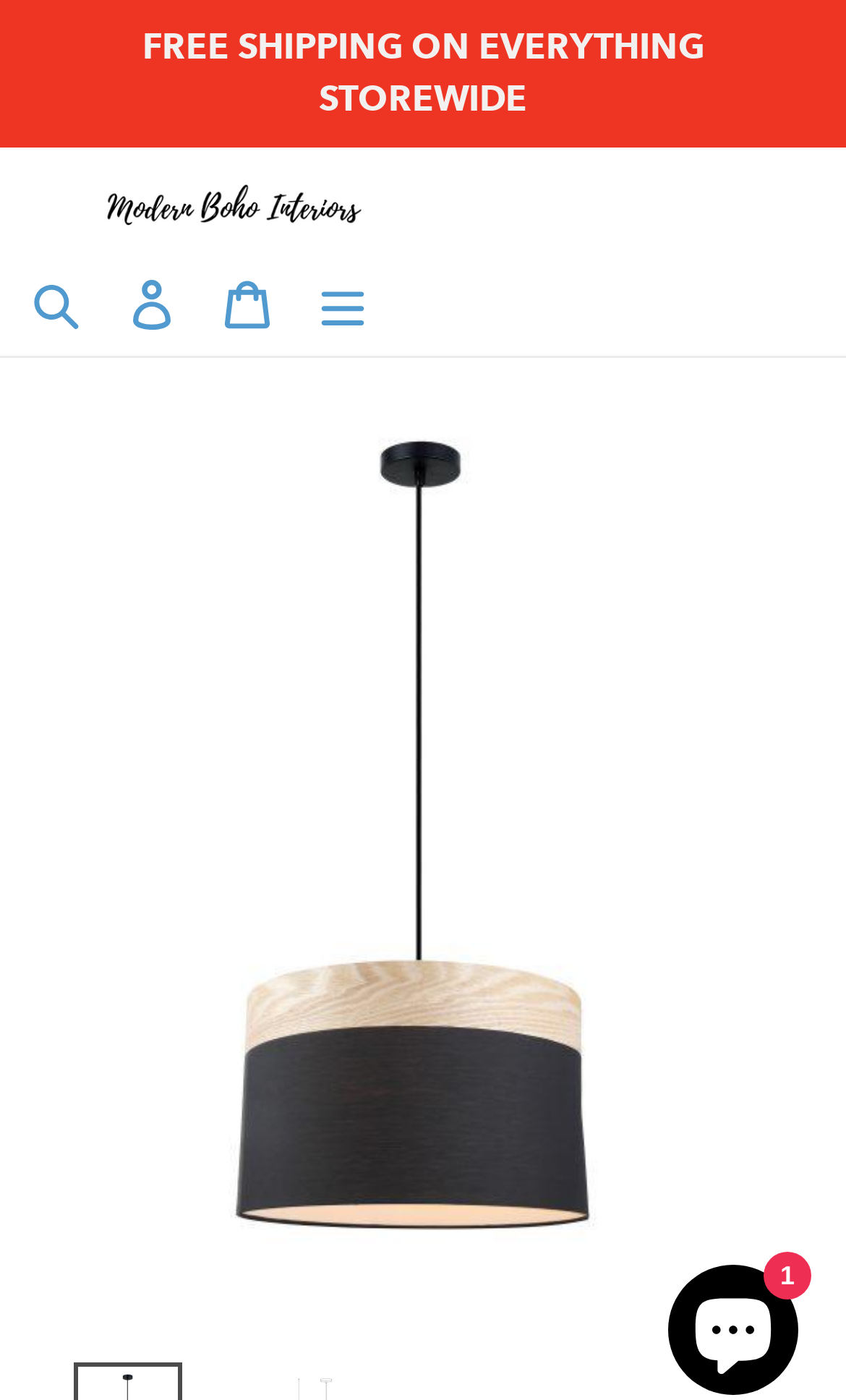What is the function of the button with the text 'Menu'?
Provide a detailed and extensive answer to the question.

I inferred this answer by looking at the button element with the text 'Menu' which has an attribute 'controls' set to 'MobileNav', suggesting that clicking this button will open a mobile navigation menu.